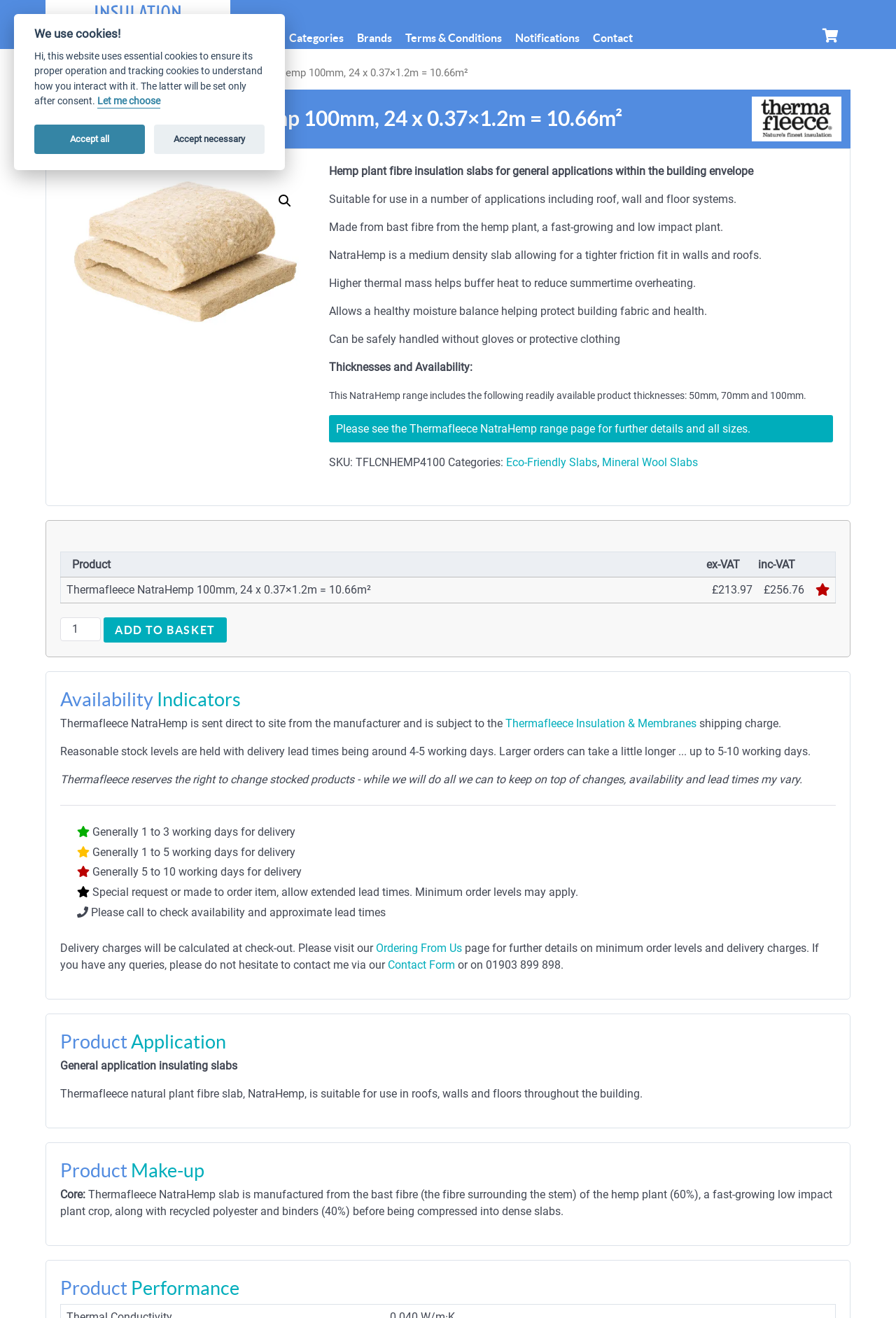Please determine the bounding box coordinates of the section I need to click to accomplish this instruction: "Go to the 'Home' page".

[0.274, 0.022, 0.308, 0.037]